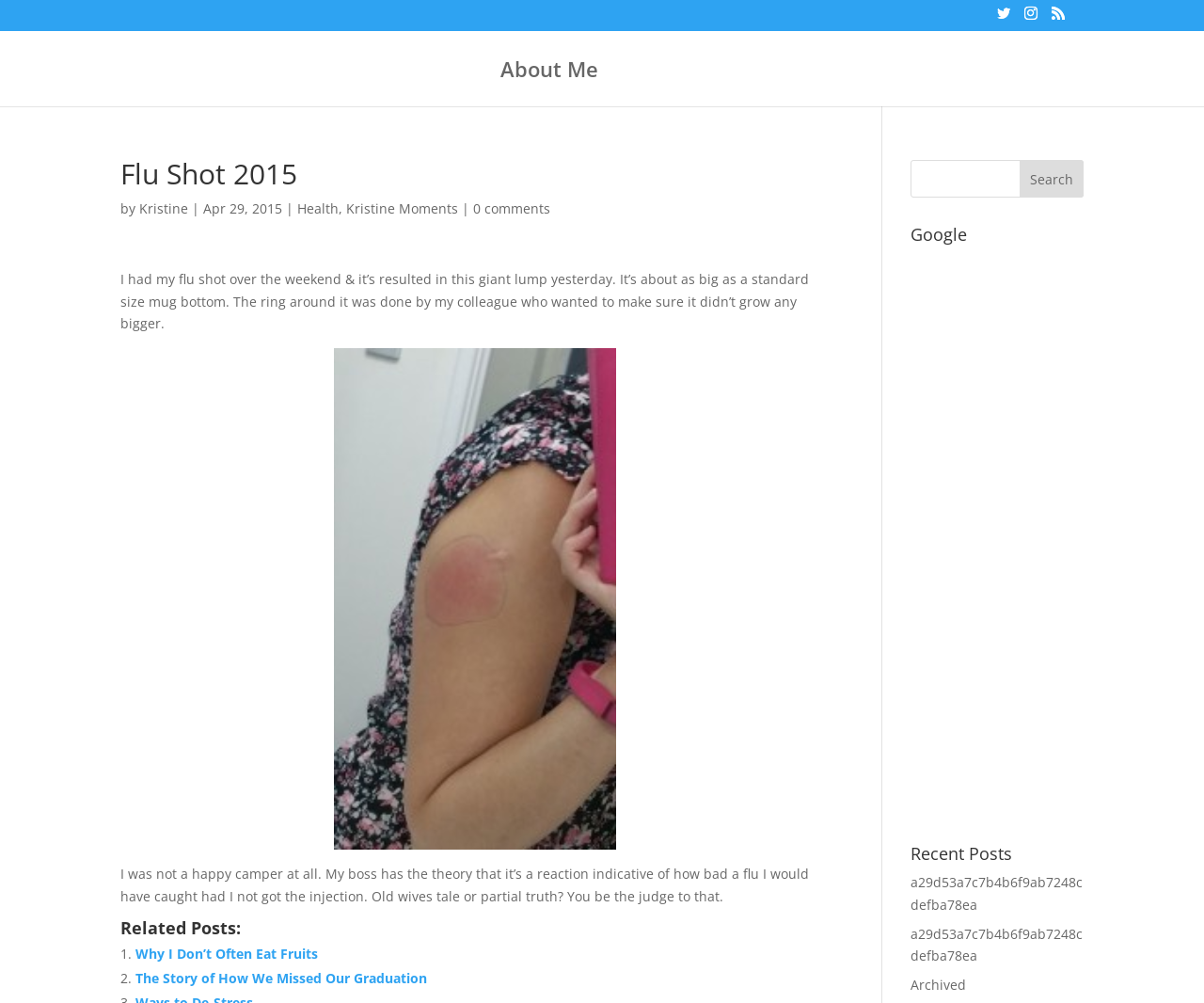What is the topic of the blog post?
Please ensure your answer to the question is detailed and covers all necessary aspects.

The topic of the blog post is the flu shot, which can be inferred from the heading 'Flu Shot 2015' and the text describing the author's experience with the flu shot.